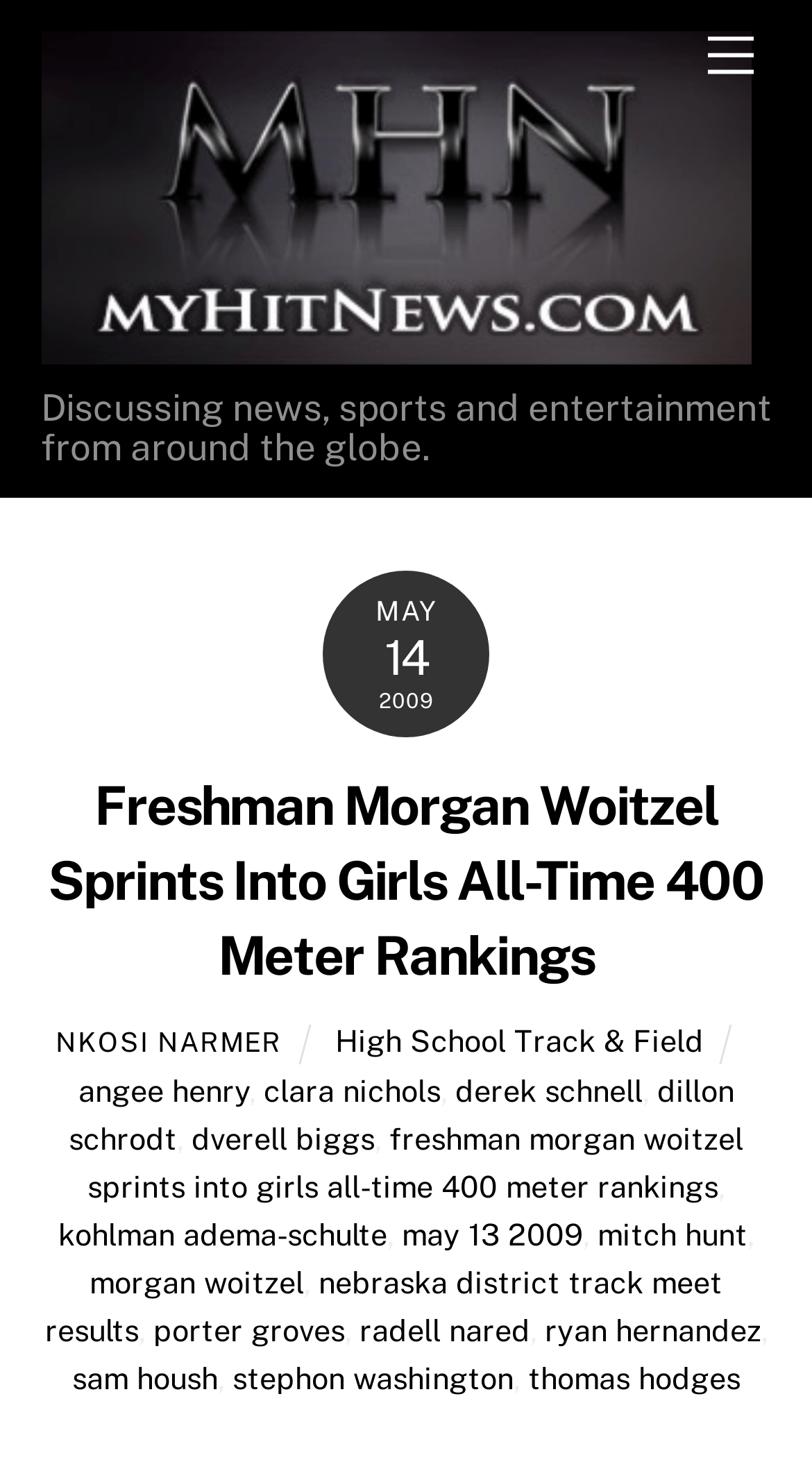Answer the following query concisely with a single word or phrase:
What is the purpose of the 'Back To Top' button?

To scroll back to the top of the webpage